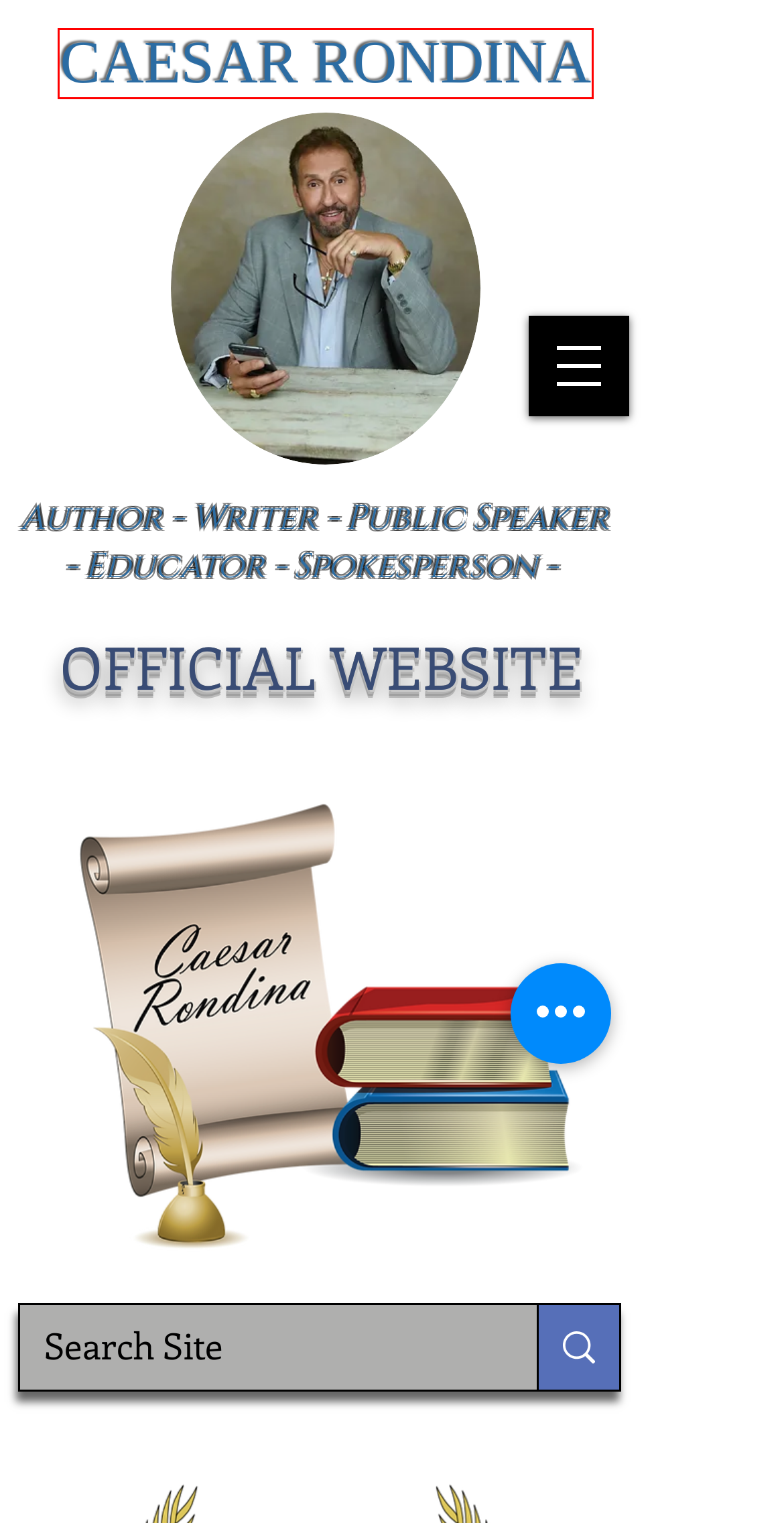You have been given a screenshot of a webpage, where a red bounding box surrounds a UI element. Identify the best matching webpage description for the page that loads after the element in the bounding box is clicked. Options include:
A. Choosing A Blog Topic - should bloggers be afraid of offending readers?
B. Entitlement. - Where is it coming from?
C. Four Of The Strongest Words. - Pride, Duty, Honor, Respect.
D. Navigating The Waters To Success. - How to get through the clutter.
E. Caesar Rondina Author | The Author's Pen Blog
F. Is The Justice System Fair? - Is it selective or equal for all?
G. Writing Reviews - Are they important or a waste of time?
H. A Message of Hope

E